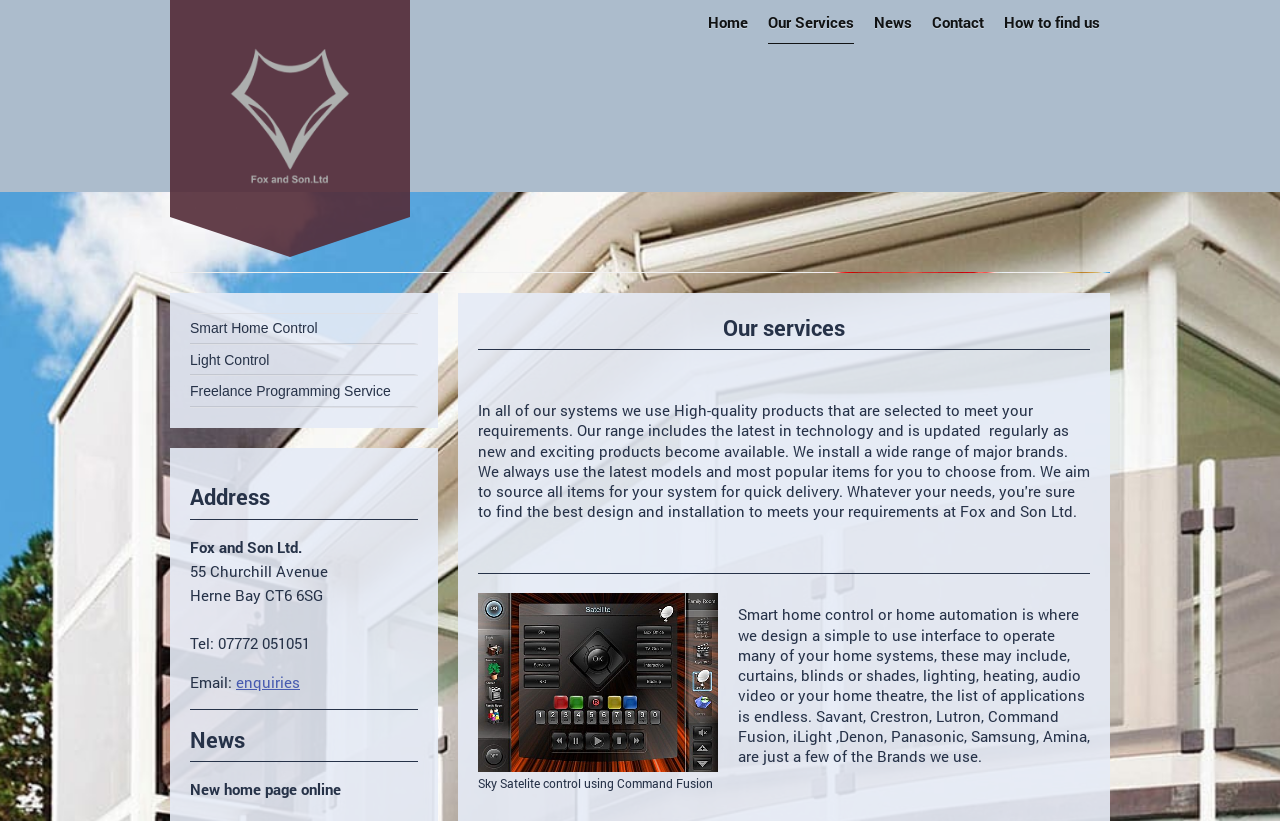Identify the bounding box coordinates of the clickable region necessary to fulfill the following instruction: "View details of Michael Kors Black Signature Logo Crossbody Handbag". The bounding box coordinates should be four float numbers between 0 and 1, i.e., [left, top, right, bottom].

None